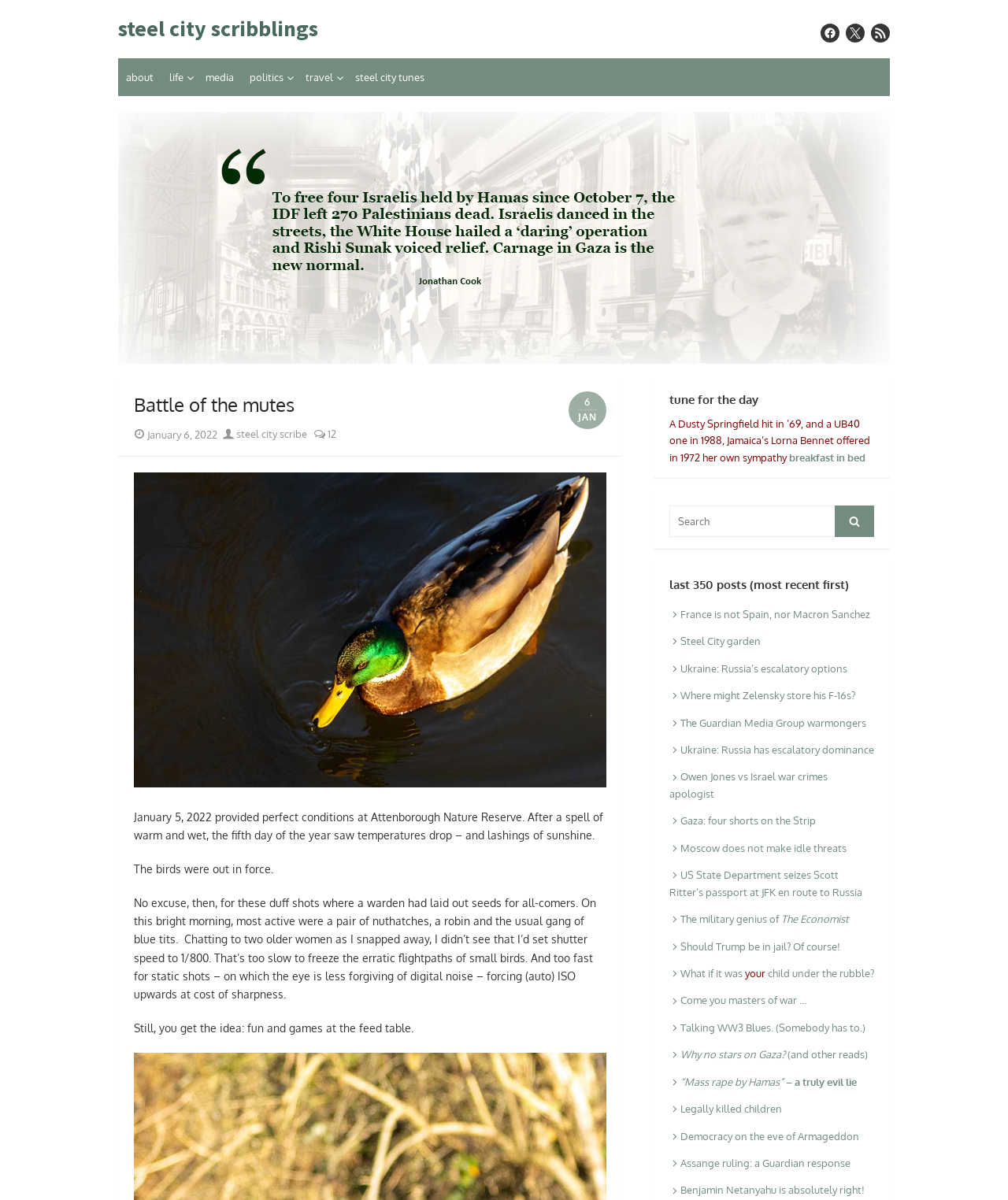Please answer the following query using a single word or phrase: 
What is the topic of the 'tune for the day' section?

Sympathy